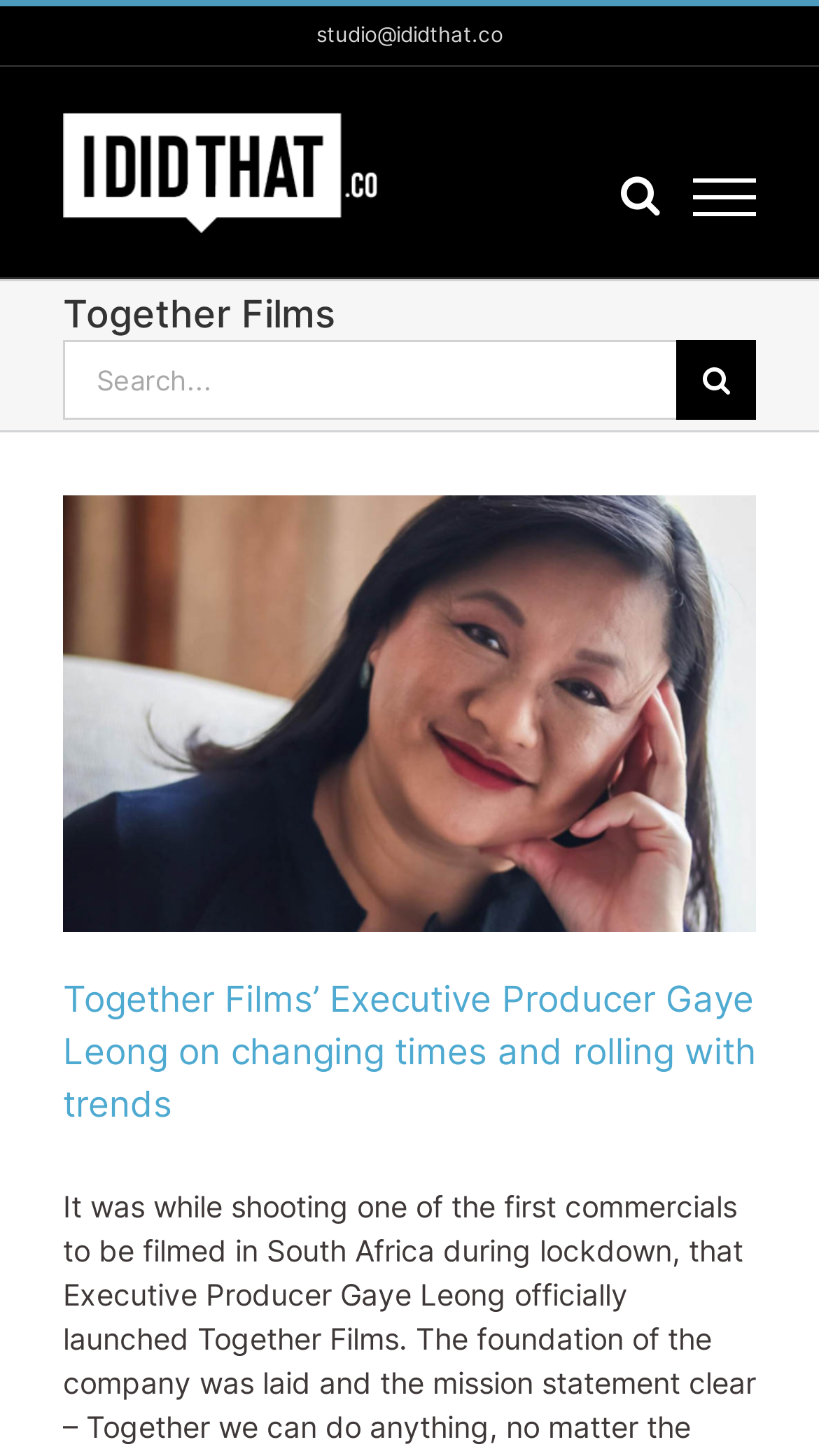Reply to the question with a brief word or phrase: What is the position of the 'Toggle Search' link?

Top-right corner